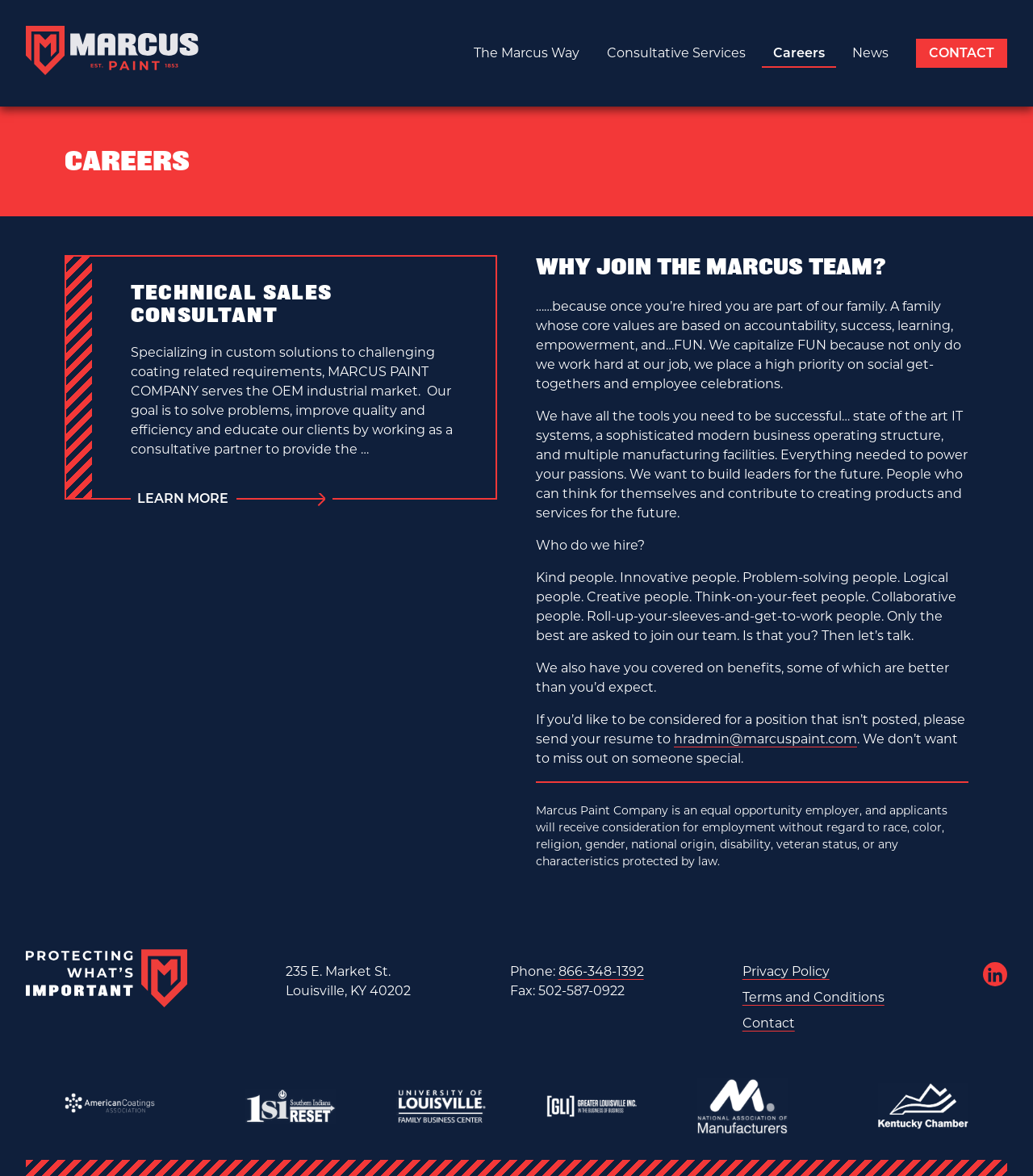Write an extensive caption that covers every aspect of the webpage.

The webpage is about careers and job listings at Marcus Paint Company. At the top, there is a navigation menu with links to "The Marcus Way", "Consultative Services", "Careers", "News", and "CONTACT". Below the navigation menu, there is a heading "CAREERS" and a main section that takes up most of the page.

In the main section, there is a heading "TECHNICAL SALES CONSULTANT" and a paragraph of text describing the company's goal of solving problems, improving quality and efficiency, and educating clients. There is also a "LEARN MORE" link with an accompanying image.

Further down, there is a heading "WHY JOIN THE MARCUS TEAM?" and several paragraphs of text describing the company's values, benefits, and work environment. The text mentions that the company is looking for kind, innovative, problem-solving, and collaborative people to join their team.

Below this section, there is a separator line, and then a statement about the company being an equal opportunity employer.

At the bottom of the page, there is a section with the company's contact information, including address, phone number, and fax number. There are also links to "Privacy Policy", "Terms and Conditions", and "Contact".

On the right side of the page, there are several links to external websites, including LinkedIn, American Coatings Association, One Southern Indiana, UofL Family Business Center, Greater Louisville Inc, National Association of Manufacturers, and Kentucky Chamber. Each link has an accompanying image.